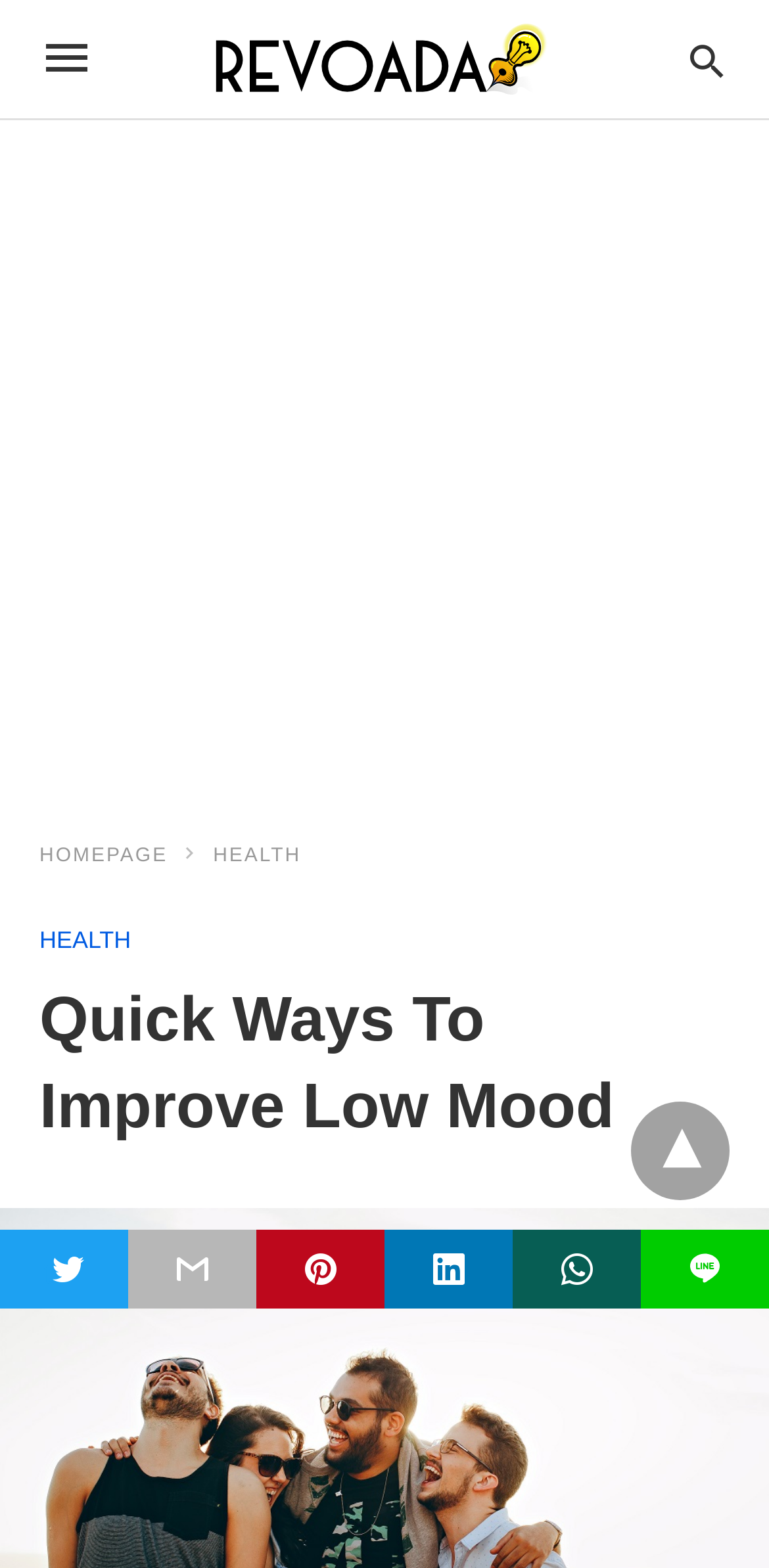How many social media links are there?
Based on the content of the image, thoroughly explain and answer the question.

There are 5 social media links located at the bottom of the webpage, which are represented by icons with bounding box coordinates of [0.0, 0.784, 0.167, 0.835], [0.167, 0.784, 0.333, 0.835], [0.333, 0.784, 0.5, 0.835], [0.5, 0.784, 0.667, 0.835], and [0.667, 0.784, 0.833, 0.835].